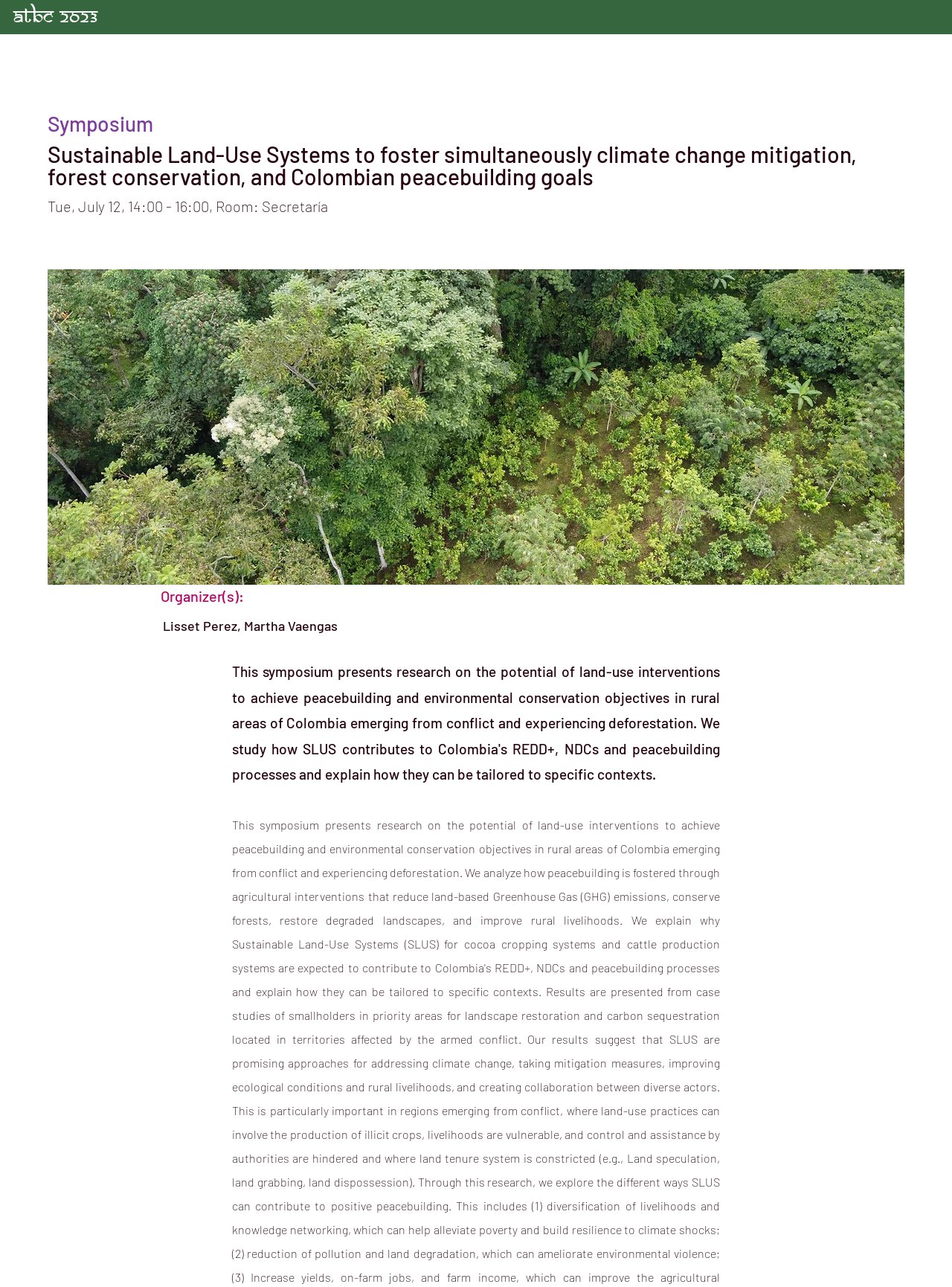Please specify the bounding box coordinates of the area that should be clicked to accomplish the following instruction: "Click on Home". The coordinates should consist of four float numbers between 0 and 1, i.e., [left, top, right, bottom].

[0.15, 0.001, 0.203, 0.024]